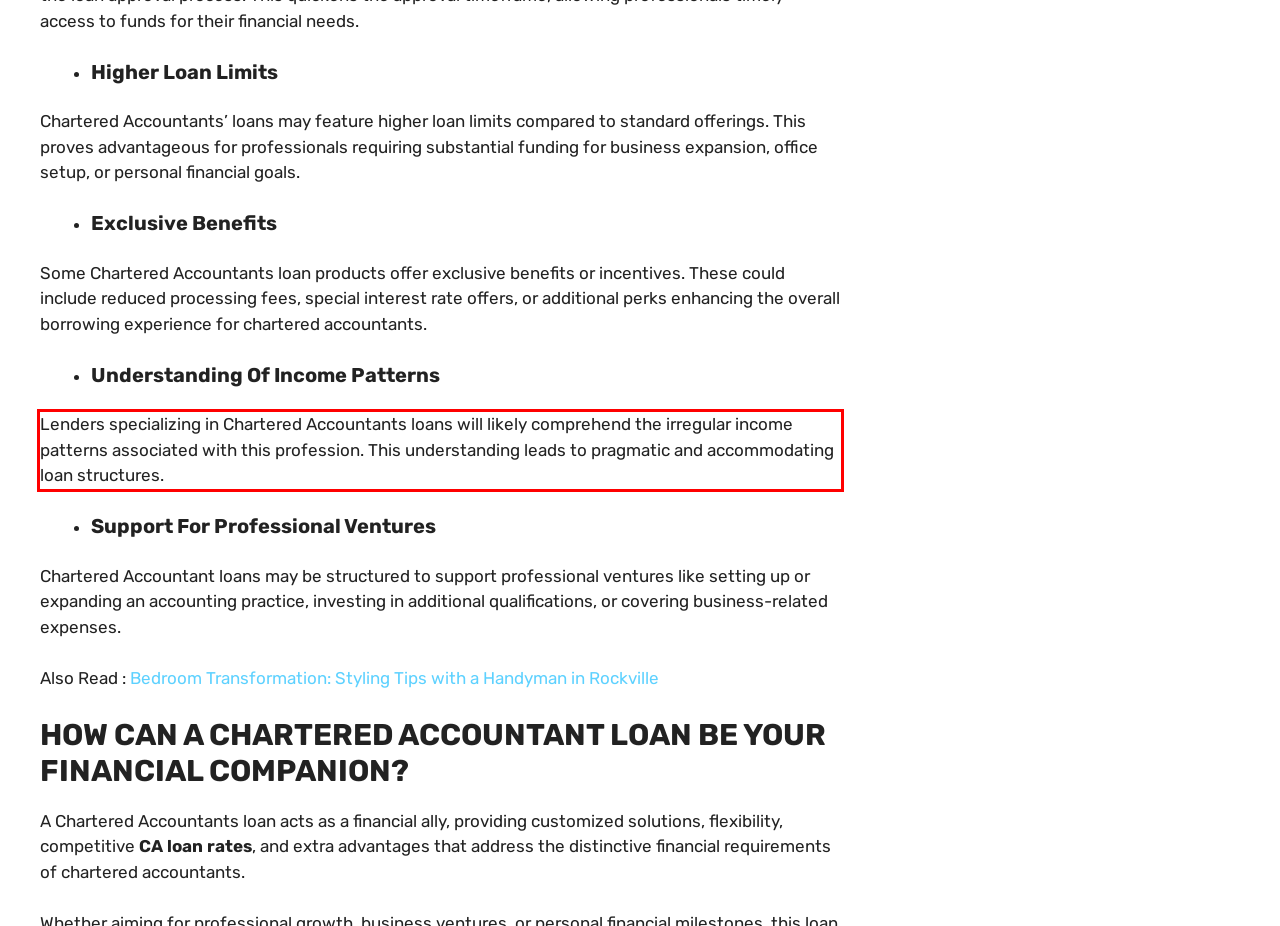Using the provided webpage screenshot, identify and read the text within the red rectangle bounding box.

Lenders specializing in Chartered Accountants loans will likely comprehend the irregular income patterns associated with this profession. This understanding leads to pragmatic and accommodating loan structures.